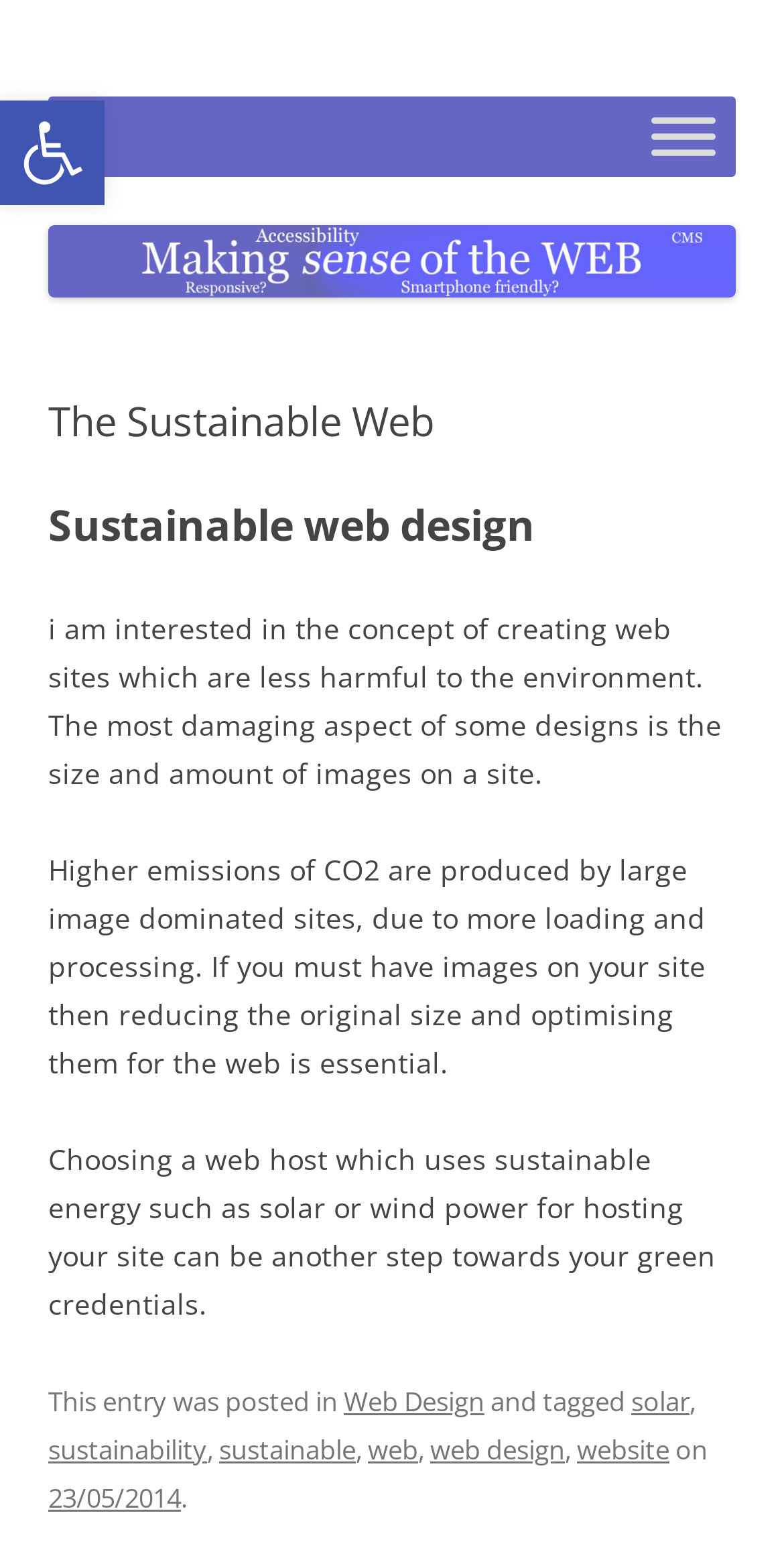Determine the bounding box coordinates of the area to click in order to meet this instruction: "Read about web design".

[0.438, 0.882, 0.618, 0.905]